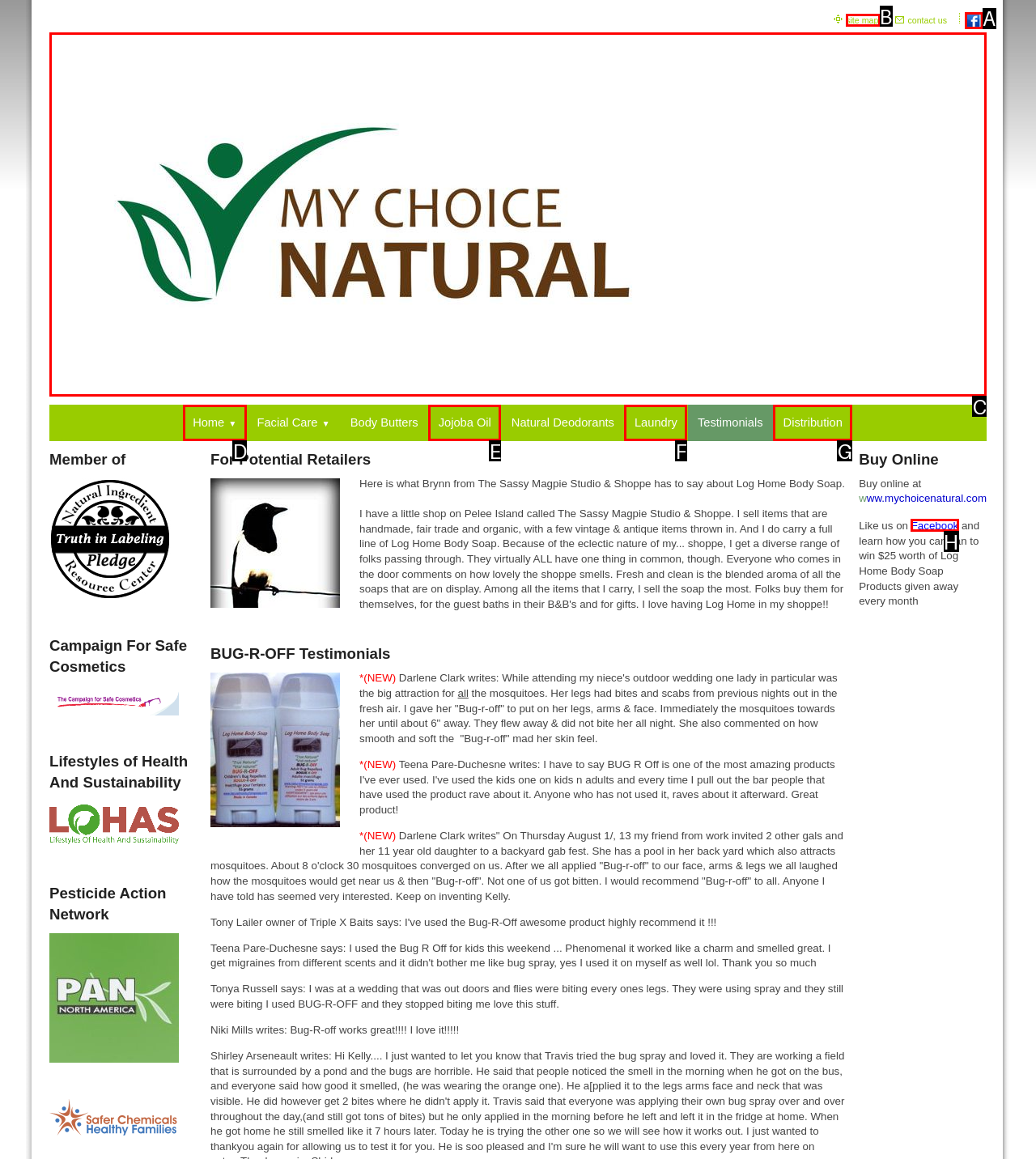From the given options, choose the one to complete the task: click Home
Indicate the letter of the correct option.

C